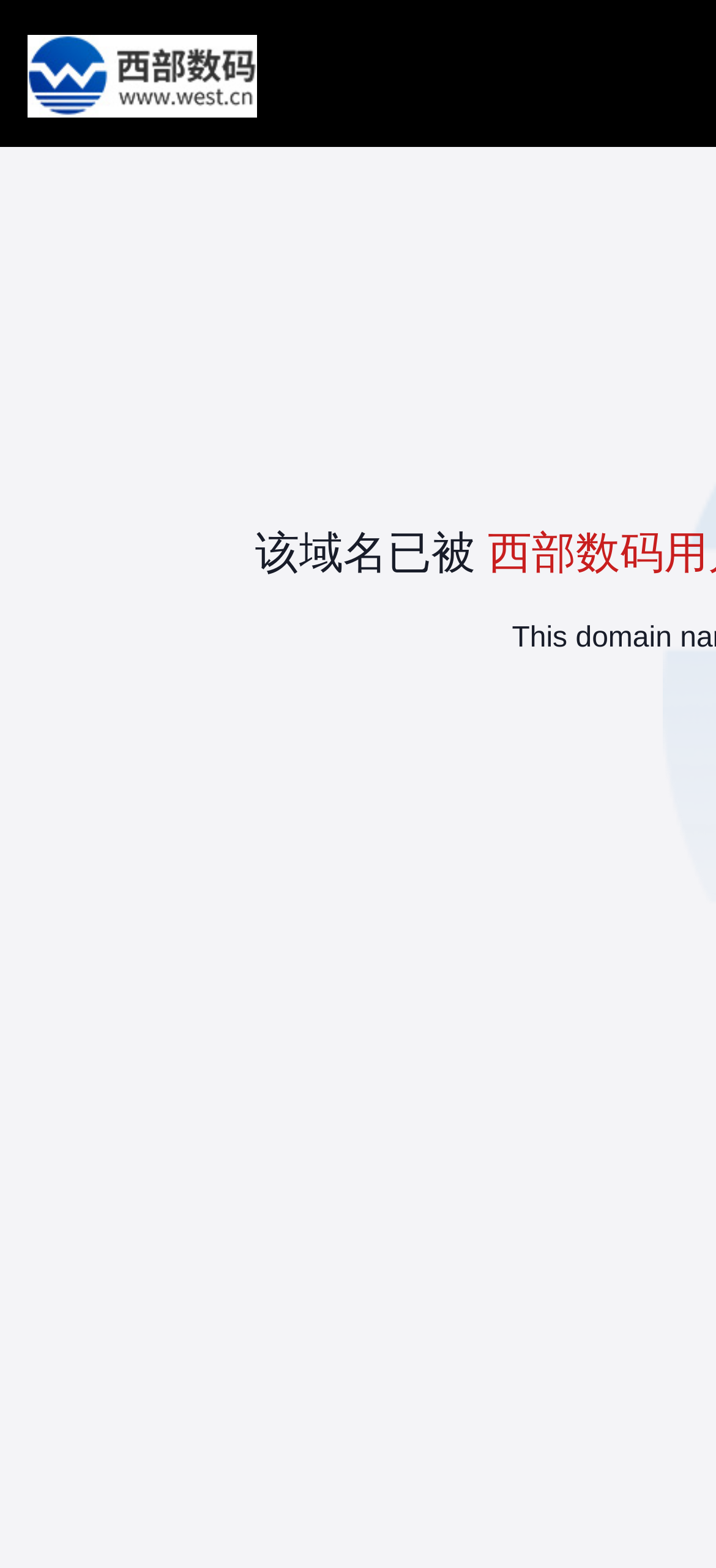Determine the bounding box coordinates for the HTML element described here: "parent_node: 到西部数码抢注过期域名，金牌客户返点60%".

[0.038, 0.037, 0.359, 0.056]